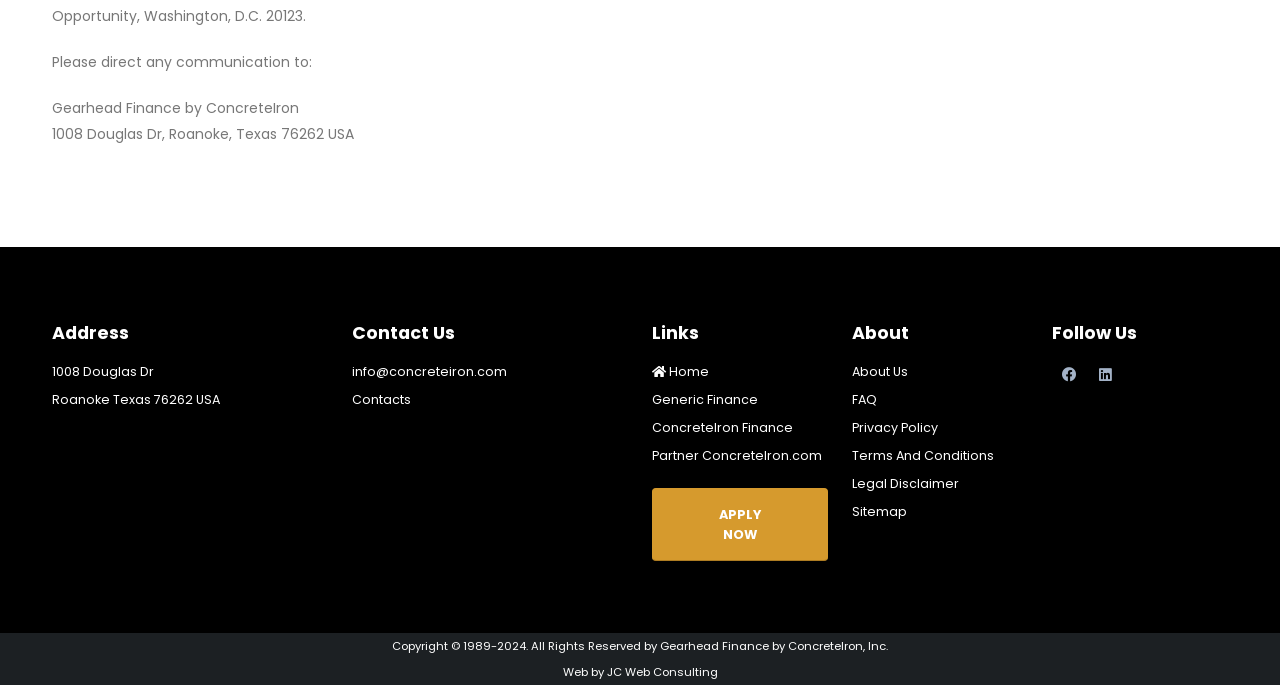Can you find the bounding box coordinates for the UI element given this description: "Web by JC Web Consulting"? Provide the coordinates as four float numbers between 0 and 1: [left, top, right, bottom].

[0.439, 0.969, 0.561, 0.992]